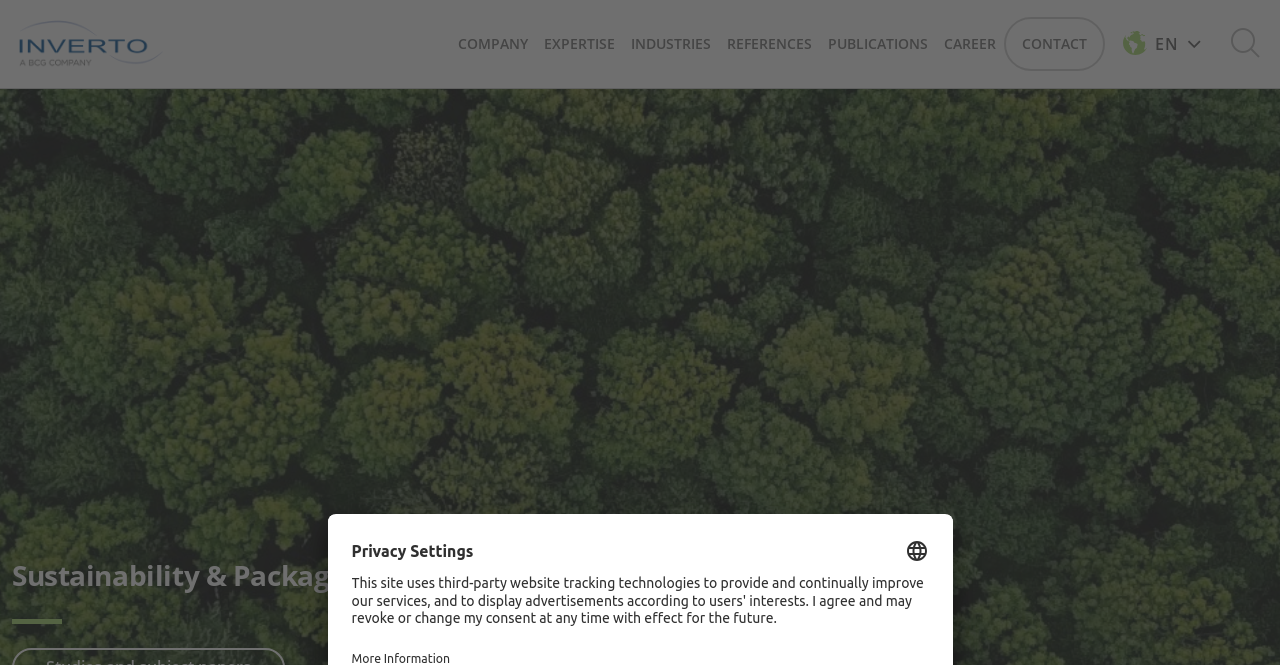Give a detailed account of the webpage's layout and content.

The webpage appears to be a report or study on sustainable packaging, with a focus on the results of the Inverto study in 2020. At the top left of the page, there is a link to "INVERTO GmbH" accompanied by an image of the company's logo. 

On the top right, there are two buttons: one with a hamburger menu icon and another with a language selection option, which is currently set to "EN". Below these buttons, there are three links: "REFERENCES", "PUBLICATIONS", and "CONTACT", which are positioned horizontally and centered at the top of the page.

The main content of the page is headed by a title "Sustainability & Packaging Study 2020", which is located near the top center of the page. Below this title, there is a section related to privacy settings, which includes a heading "Privacy Settings" and a button to select a language. 

There is no prominent image or graphic on the page, aside from the company logo at the top left. The overall layout is organized, with clear headings and concise text, suggesting a formal and informative tone.